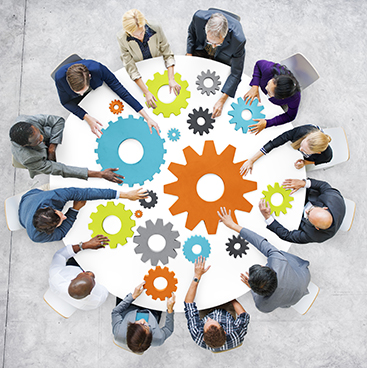What is the setting of the group meeting depicted in the image?
Using the image as a reference, answer the question with a short word or phrase.

Modern corporate environment